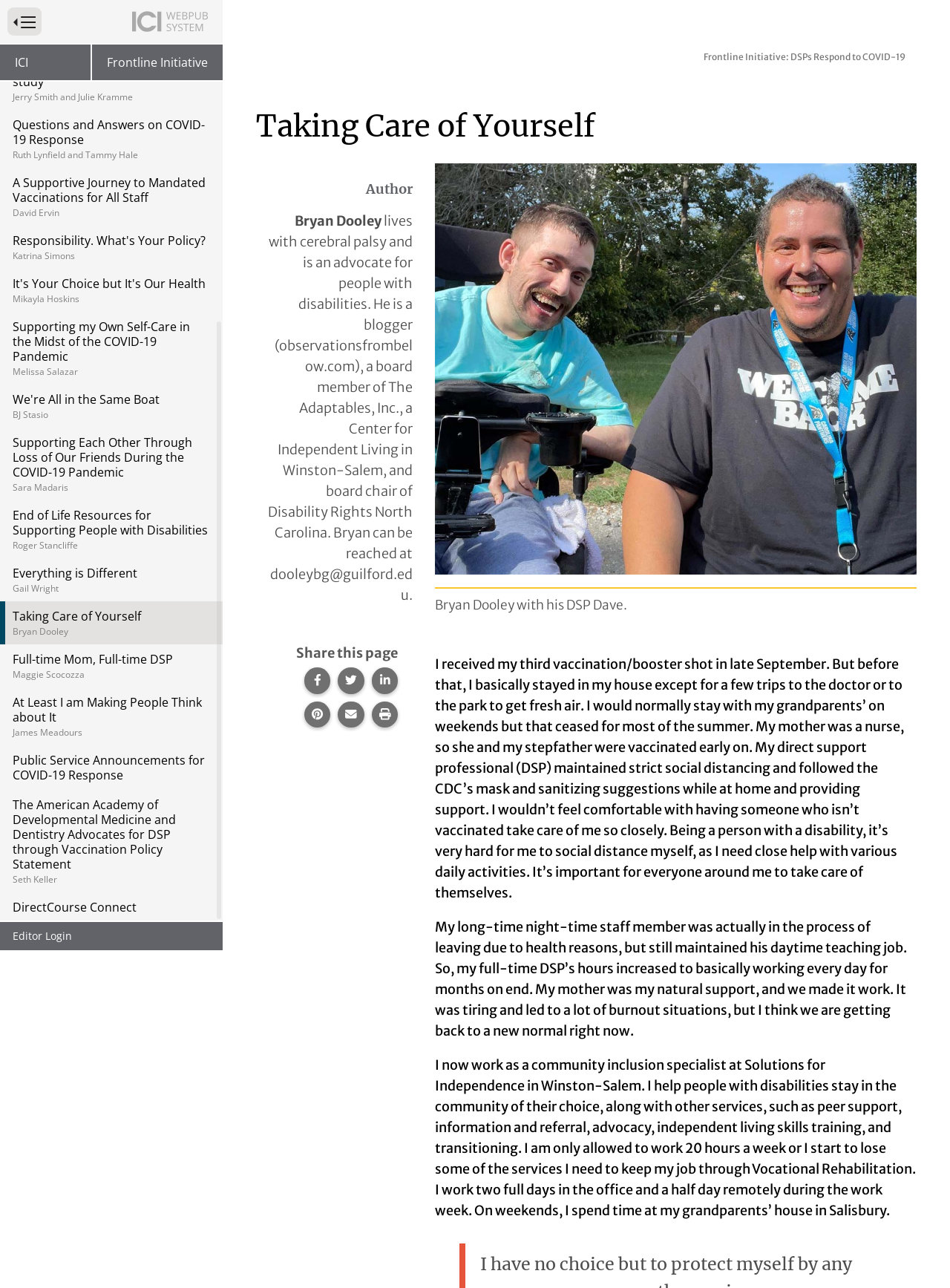Locate the bounding box coordinates of the element's region that should be clicked to carry out the following instruction: "Visit ICI website". The coordinates need to be four float numbers between 0 and 1, i.e., [left, top, right, bottom].

[0.0, 0.035, 0.095, 0.062]